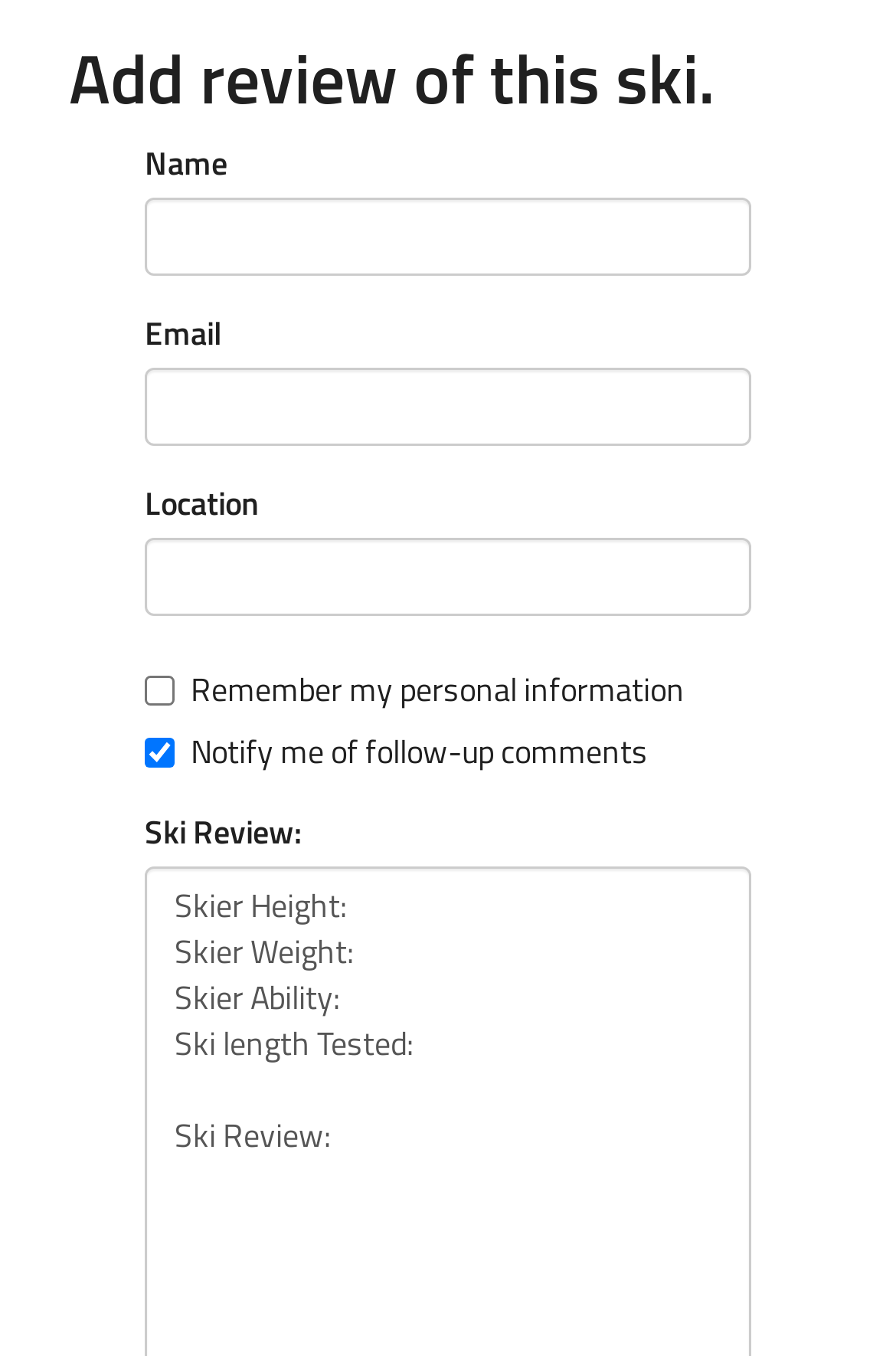Calculate the bounding box coordinates for the UI element based on the following description: "name="location"". Ensure the coordinates are four float numbers between 0 and 1, i.e., [left, top, right, bottom].

[0.162, 0.397, 0.838, 0.454]